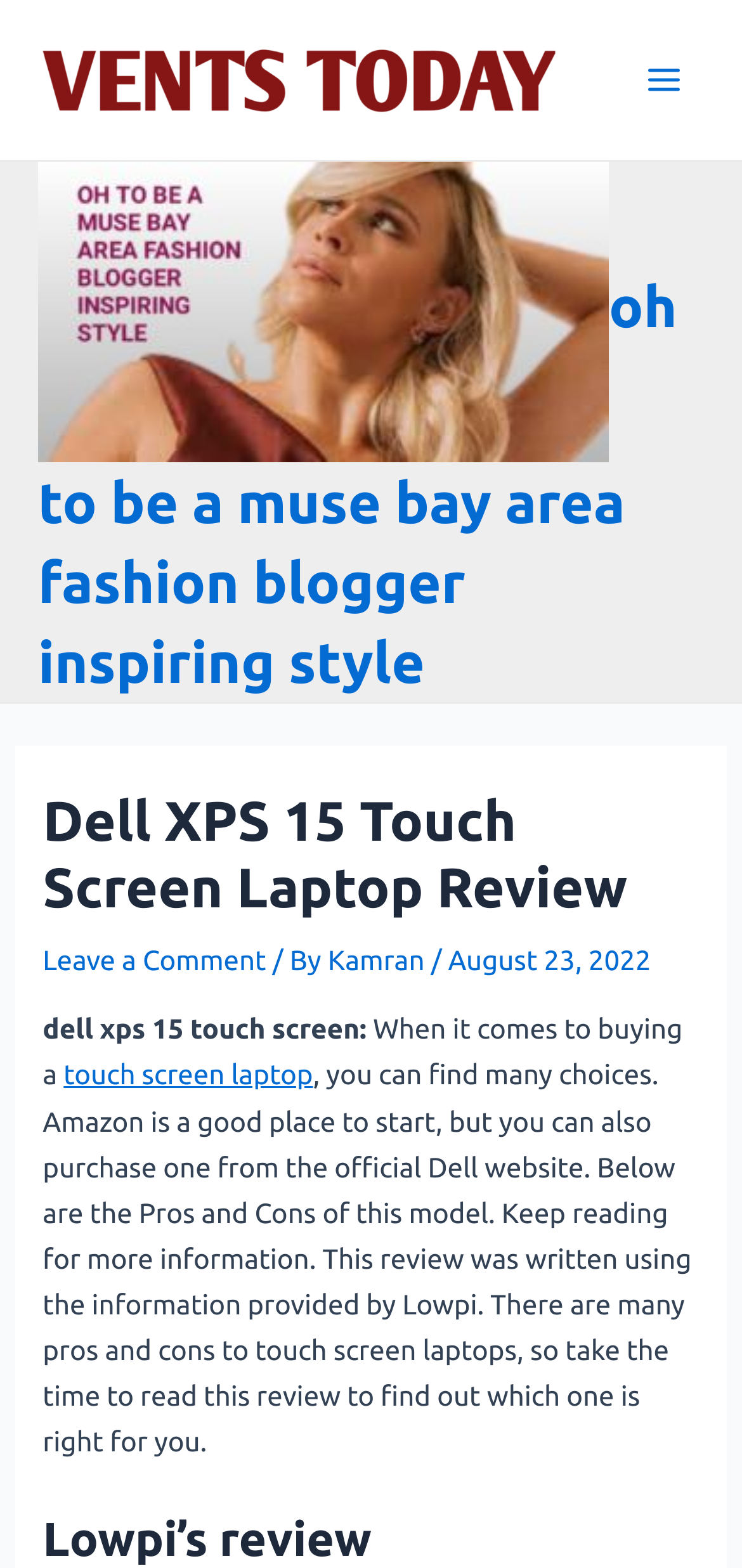Describe the entire webpage, focusing on both content and design.

The webpage is a review of the Dell XPS 15 Touch Screen Laptop. At the top left, there is a link to "Vents today" accompanied by an image. Below it, there is a heading that reads "OH TO BE A MUSE BAY AREA FASHION BLOGGER INSPIRING STYLE" which is a clickable link. This heading is followed by two more links with the same text, each accompanied by an image.

To the top right, there is a button labeled "Main Menu" with an image next to it. Below the button, there is a heading that reads "Dell XPS 15 Touch Screen Laptop Review". This heading is followed by a link to "Leave a Comment" and some text that indicates the author and date of the review.

The main content of the review starts with a brief introduction that reads "dell xps 15 touch screen: When it comes to buying a touch screen laptop, you can find many choices. Amazon is a good place to start, but you can also purchase one from the official Dell website." This introduction is followed by a link to "touch screen laptop" and a longer paragraph that discusses the pros and cons of this laptop model.